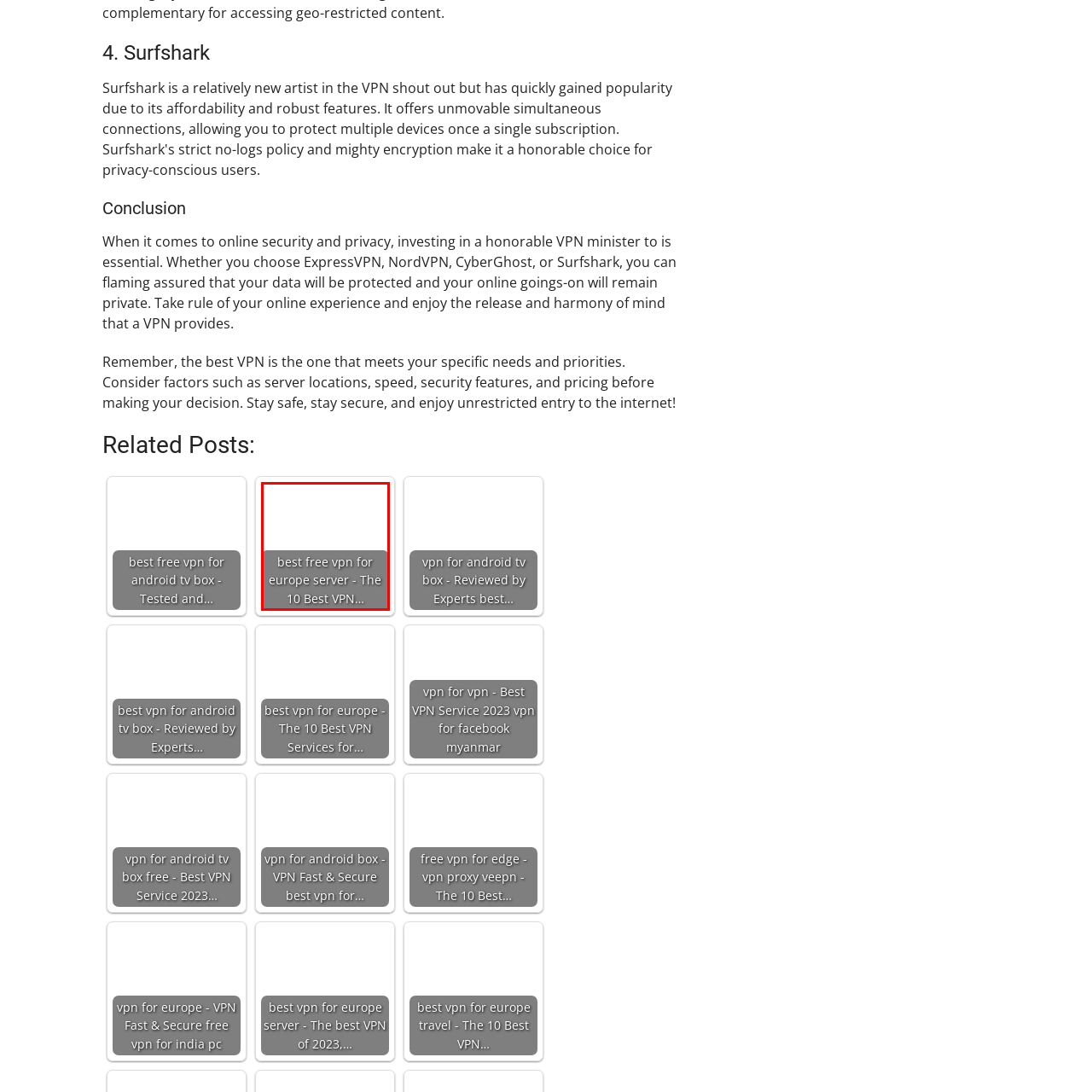What is the link related to?
Analyze the image within the red frame and provide a concise answer using only one word or a short phrase.

Online privacy and security